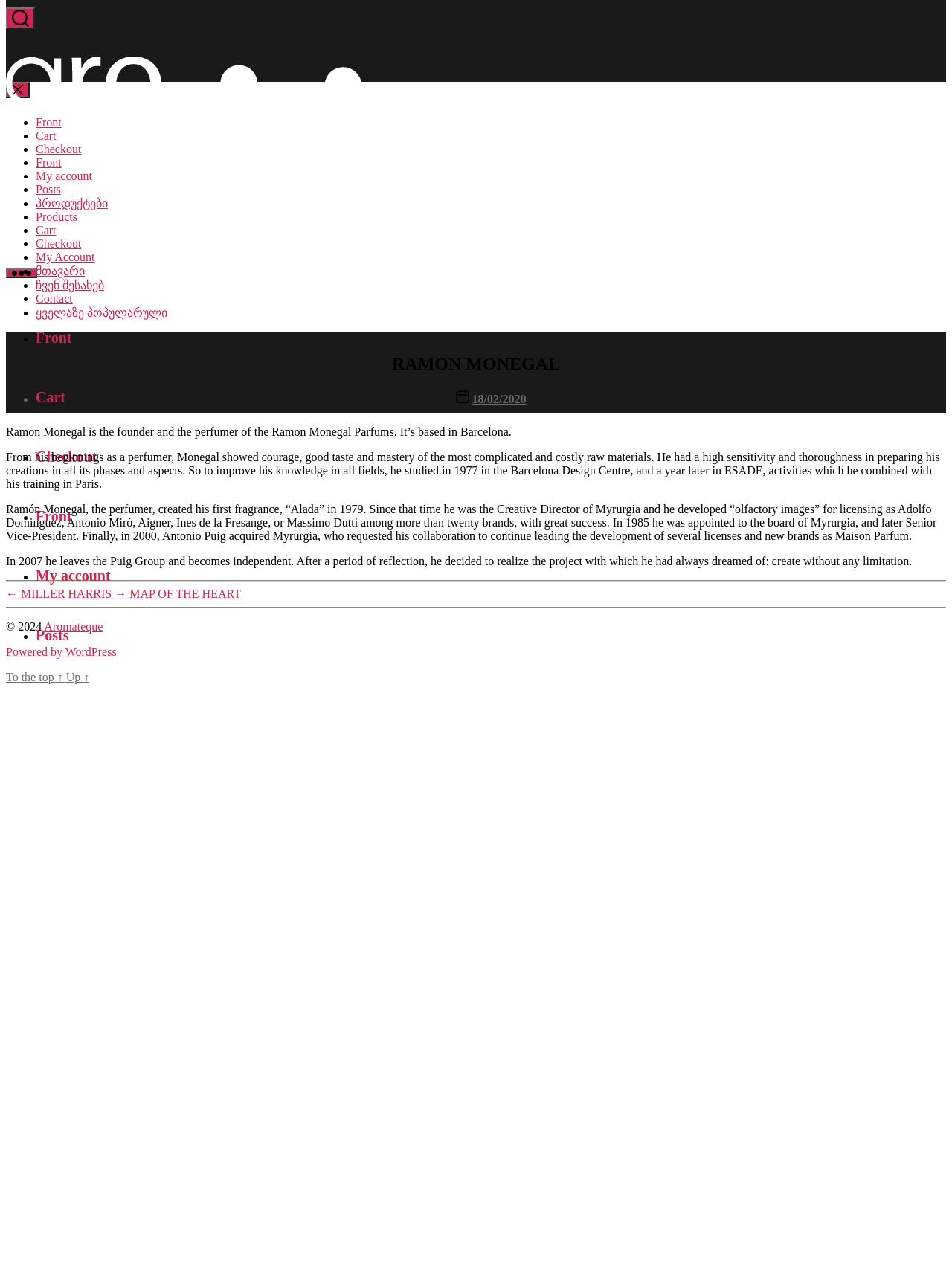Determine the bounding box coordinates of the region I should click to achieve the following instruction: "Go to Aromateque". Ensure the bounding box coordinates are four float numbers between 0 and 1, i.e., [left, top, right, bottom].

[0.006, 0.201, 0.512, 0.211]